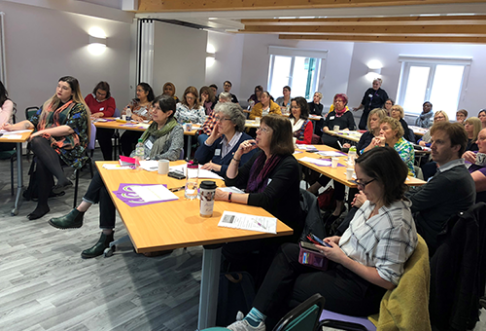What type of environment does the room provide?
Make sure to answer the question with a detailed and comprehensive explanation.

The large windows and well-lit room create a welcoming and supportive environment, conducive to discussions on social investment and collaborative housing solutions, which is in line with the Centre's mission to empower women and foster community resilience.